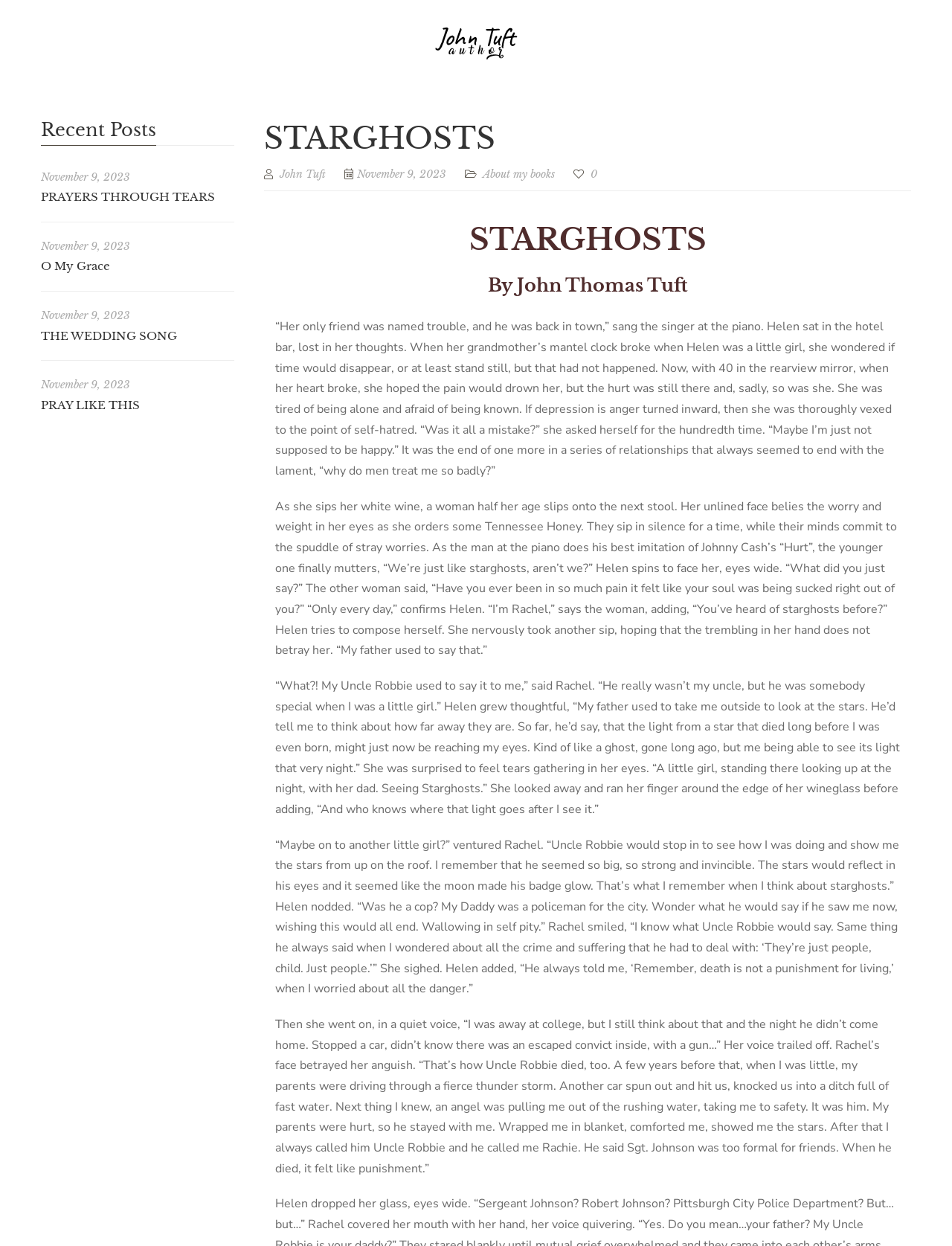Use a single word or phrase to answer this question: 
What is the title of the first article?

PRAYERS THROUGH TEARS